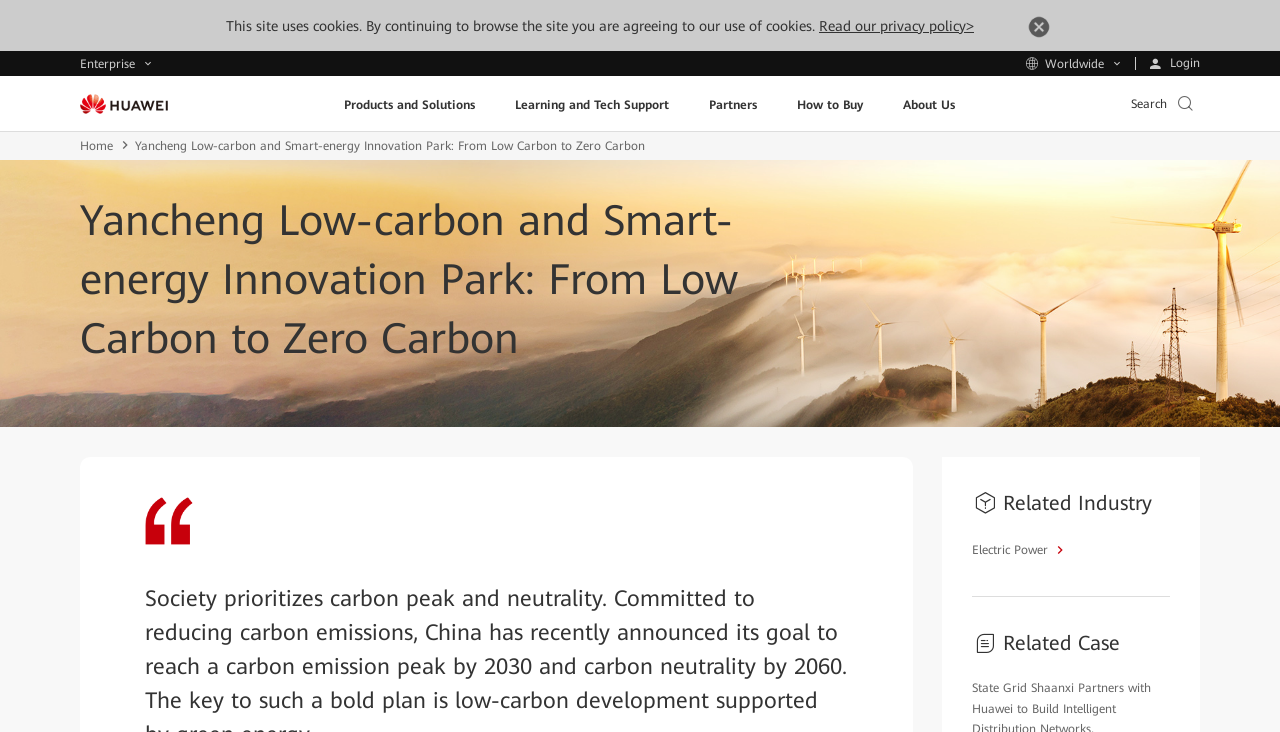Provide an in-depth caption for the contents of the webpage.

The webpage is about Huawei's zero-carbon park solution, specifically its application in the Yancheng Low-carbon & Smart-energy Innovation Park. 

At the top of the page, there is a notification about the site using cookies, with a link to read the privacy policy and a search button on the right side. The search button is accompanied by a small search icon. 

Below the notification, there are several navigation links, including "Enterprise", "Worldwide", and "Login" on the right side, and the Huawei logo on the left side. The logo is an image. 

Further down, there are five main navigation tabs: "Products and Solutions", "Learning and Tech Support", "Partners", "How to Buy", and "About Us". 

The main content of the page is a heading that reads "Yancheng Low-carbon and Smart-energy Innovation Park: From Low Carbon to Zero Carbon", which is a prominent title that spans almost the entire width of the page. 

On the top-left side, there is a link to the "Home" page. 

Towards the bottom of the page, there are two sections: "Related Industry" and "Related Case". The "Related Industry" section has a link to "Electric Power" with an icon.